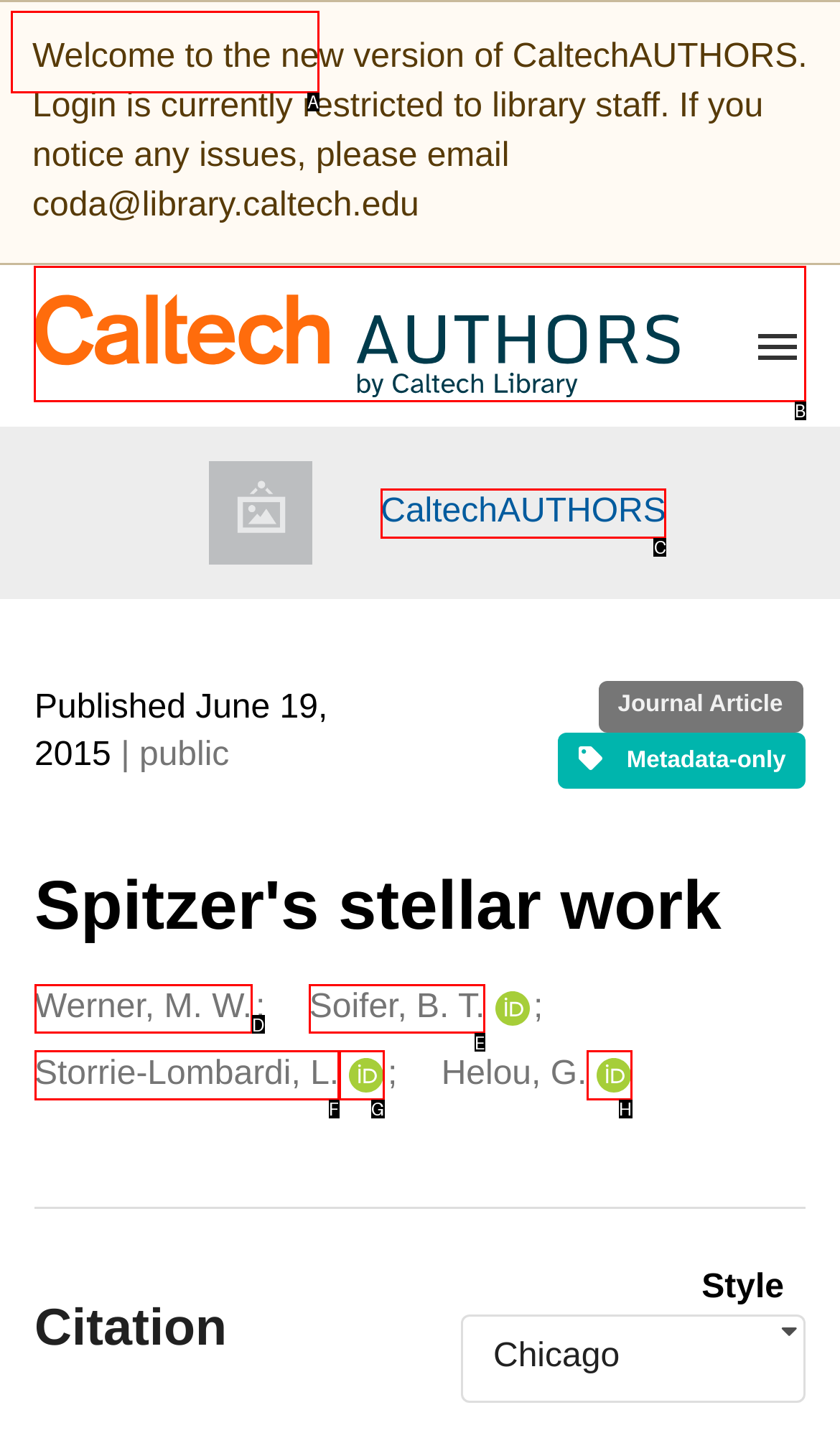Given the task: Visit the CaltechAUTHORS homepage, indicate which boxed UI element should be clicked. Provide your answer using the letter associated with the correct choice.

B